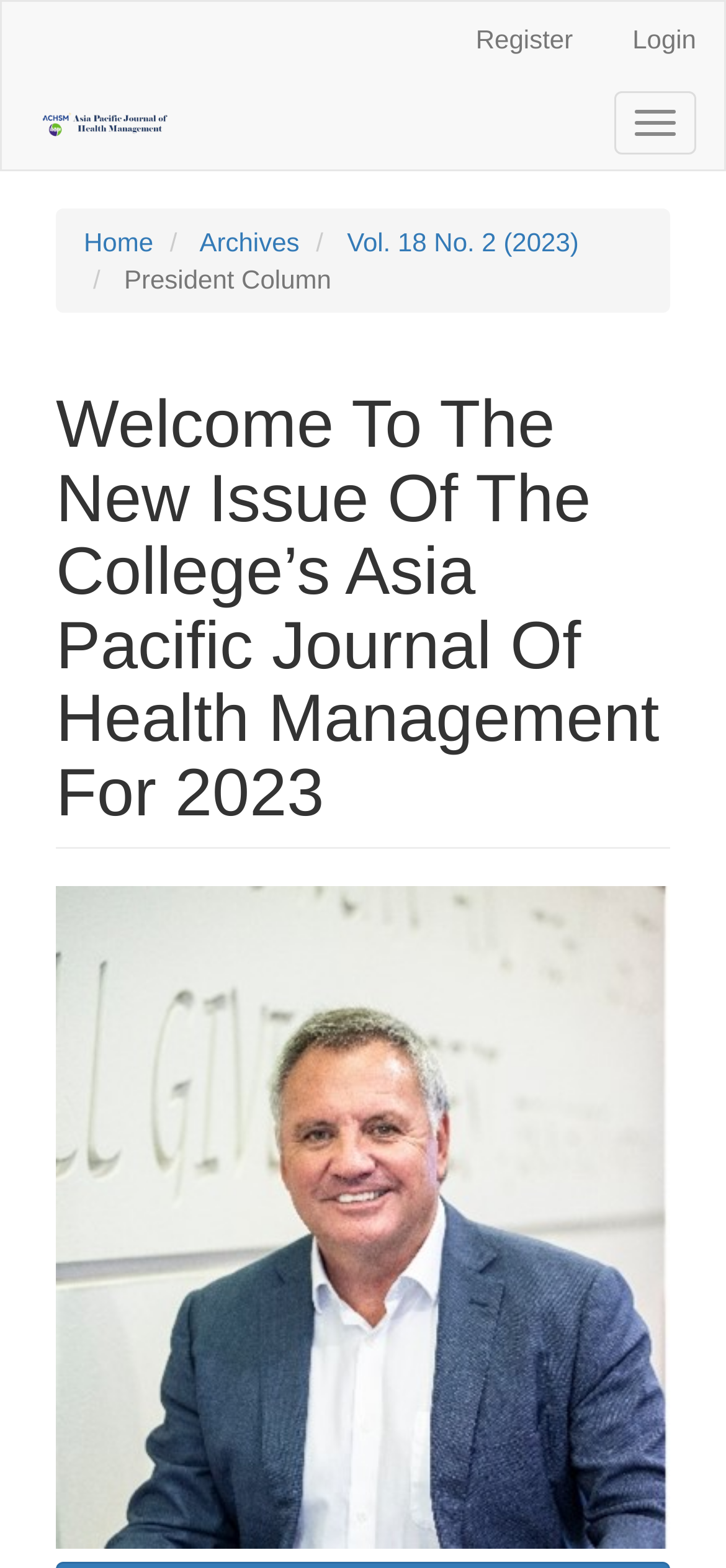What is the main title displayed on this webpage?

Welcome To The New Issue Of The College’s Asia Pacific Journal Of Health Management For 2023